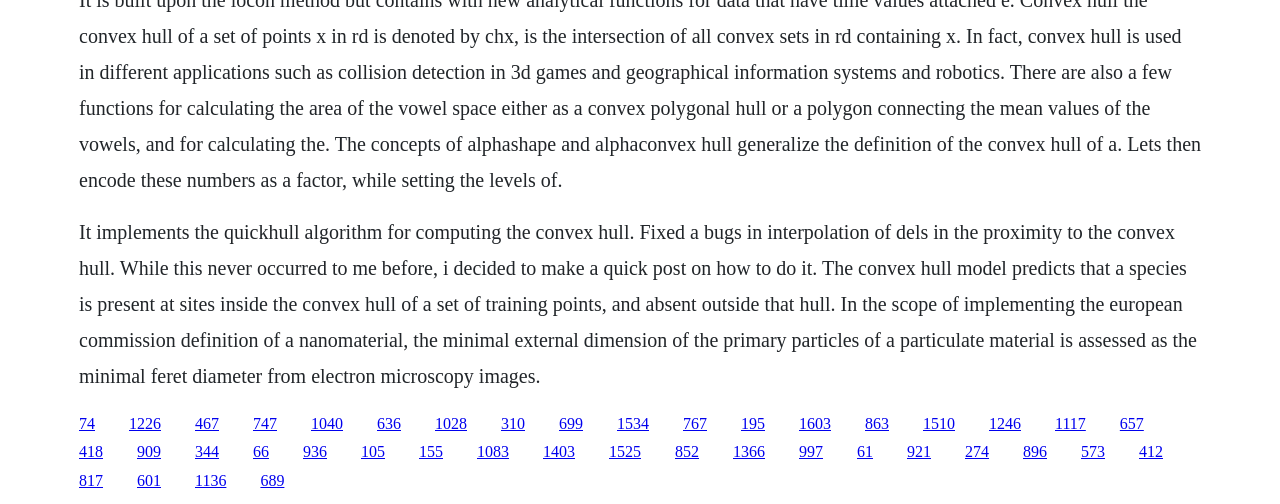Answer the question in one word or a short phrase:
What is the minimal external dimension of primary particles of a particulate material?

minimal feret diameter